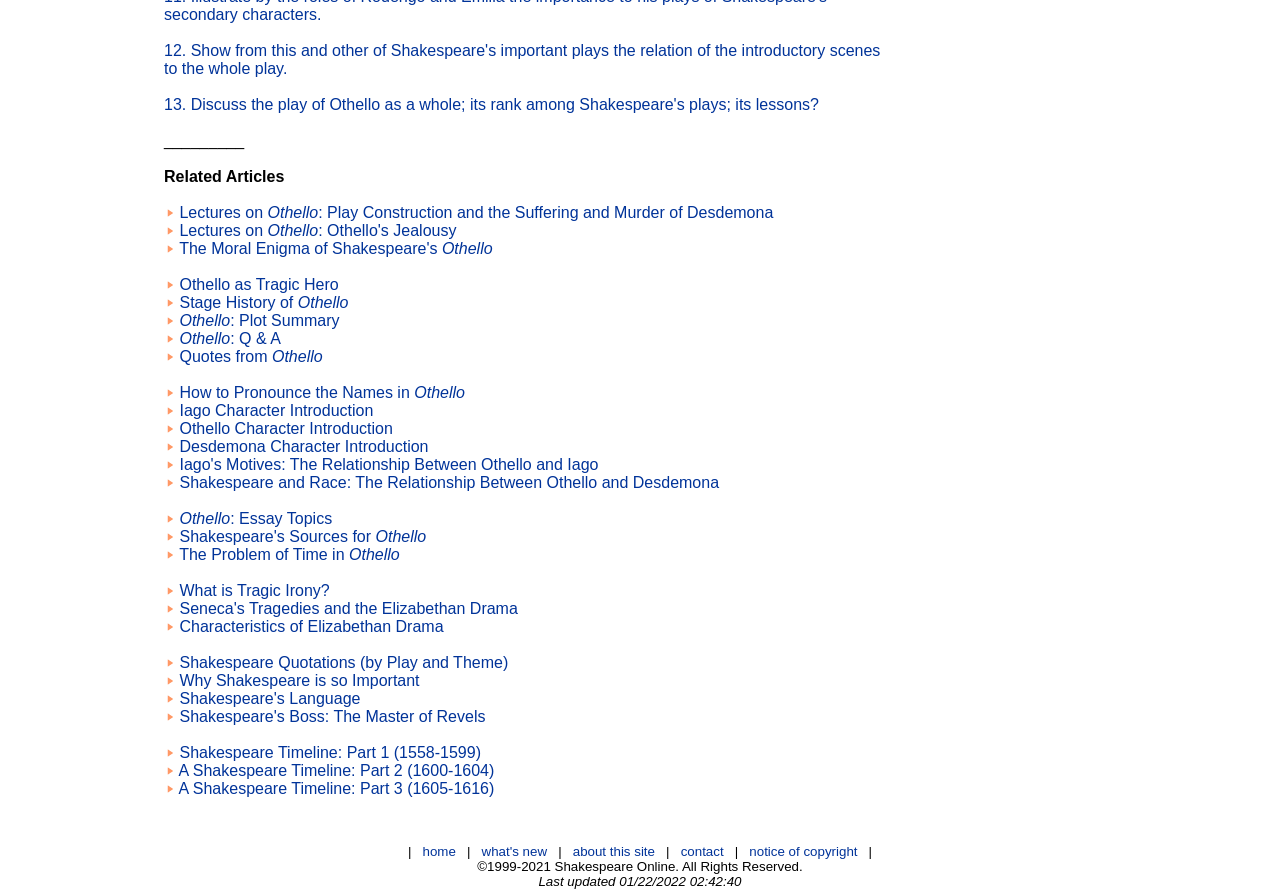Provide the bounding box coordinates for the UI element that is described by this text: "Shakespeare Timeline: Part 1 (1558-1599)". The coordinates should be in the form of four float numbers between 0 and 1: [left, top, right, bottom].

[0.14, 0.837, 0.376, 0.856]